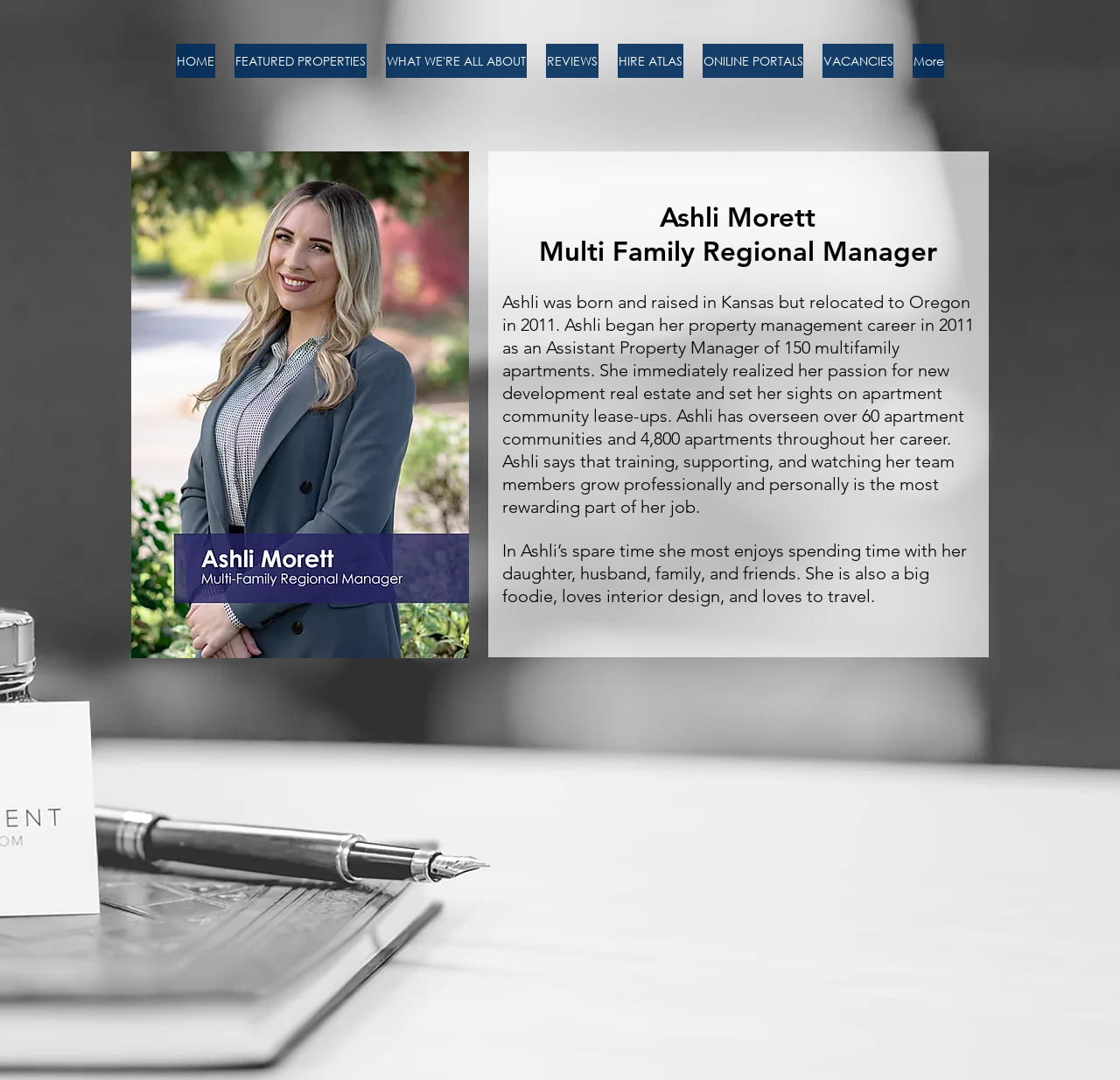Identify the bounding box coordinates of the clickable region to carry out the given instruction: "Click HOME".

[0.157, 0.041, 0.192, 0.072]